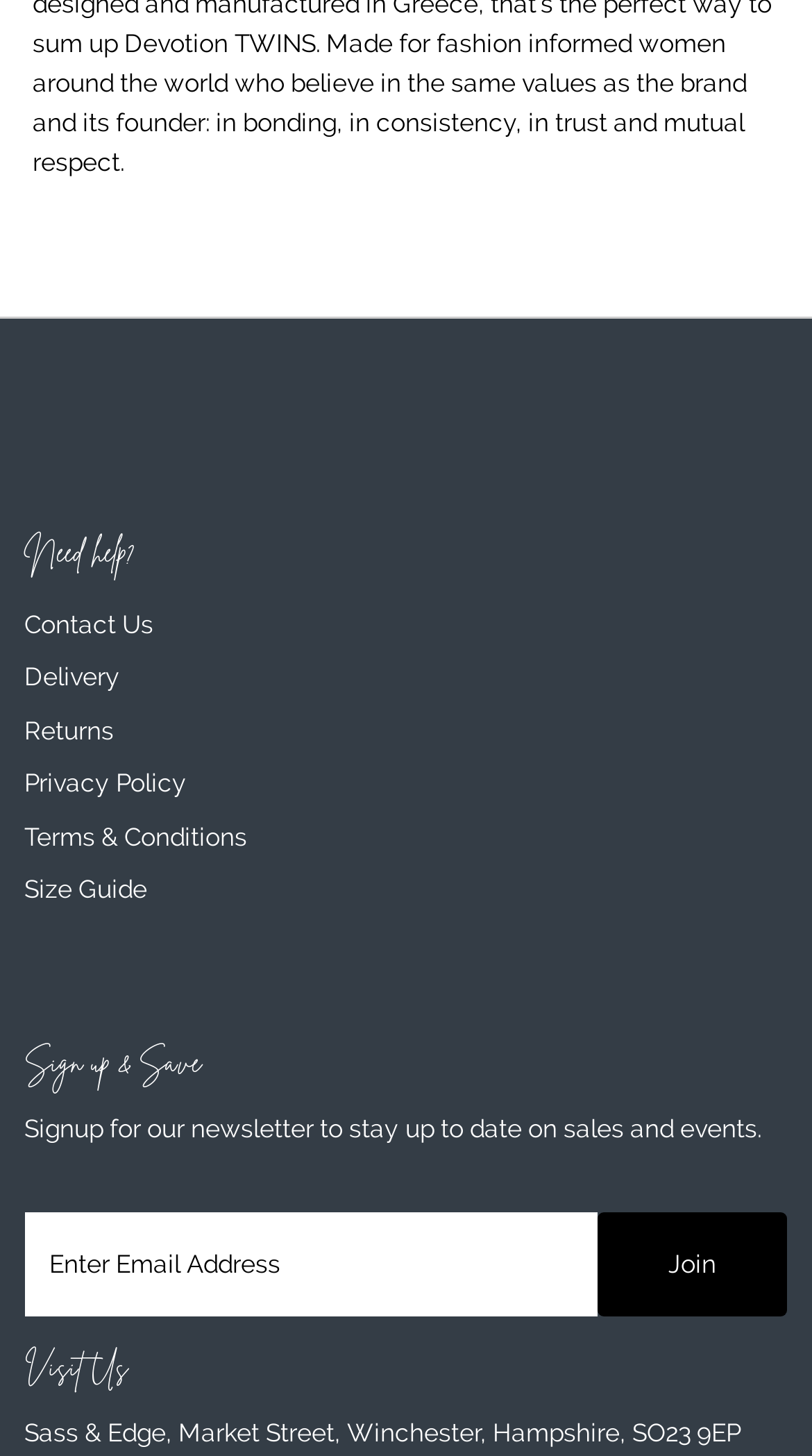Consider the image and give a detailed and elaborate answer to the question: 
What type of information can be found in the 'Size Guide' link?

The 'Size Guide' link is located among other links related to customer support and information, such as 'Contact Us', 'Delivery', and 'Returns', which suggests that it provides information about clothing sizes, likely to help customers choose the right fit.